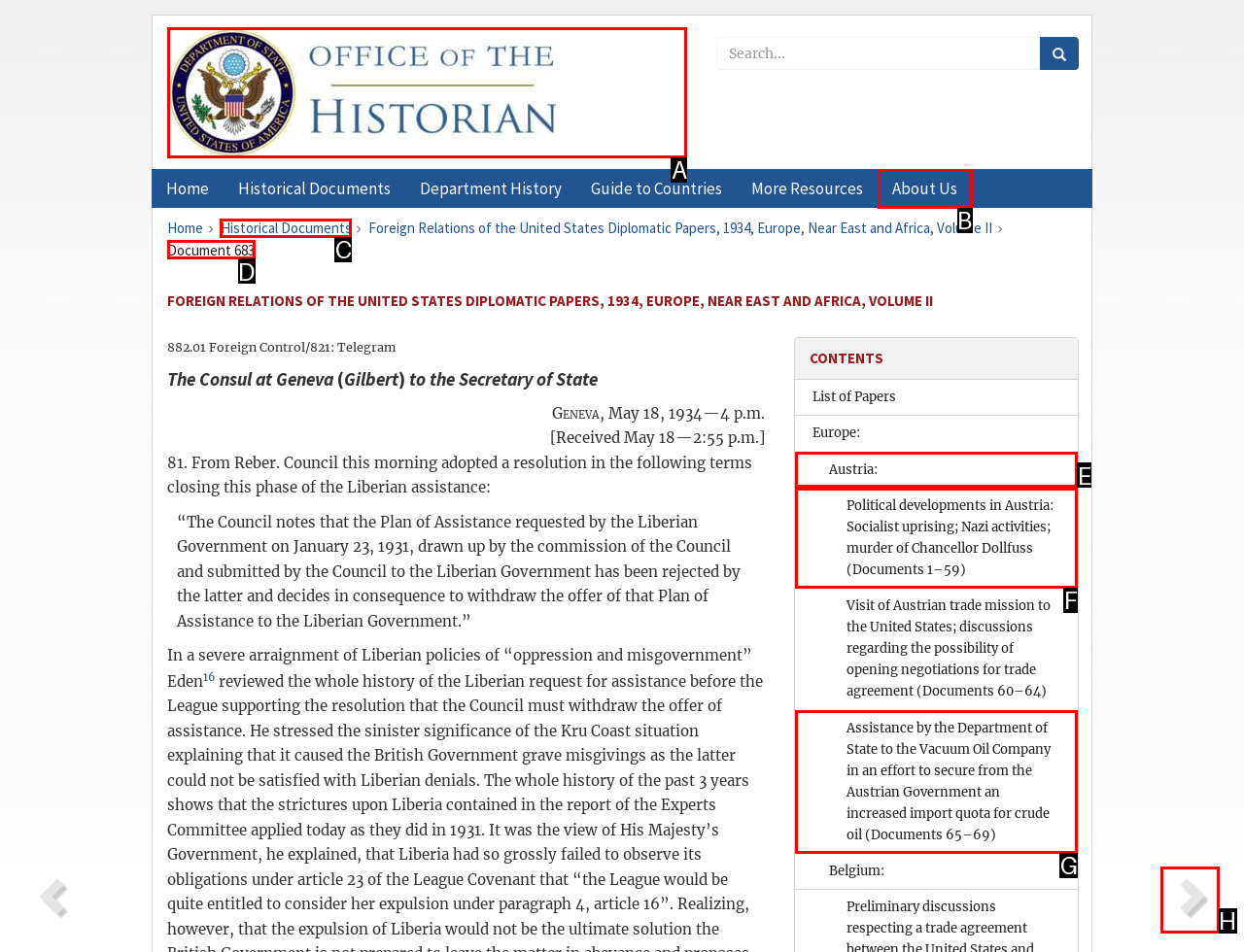From the given options, find the HTML element that fits the description: About Us. Reply with the letter of the chosen element.

None